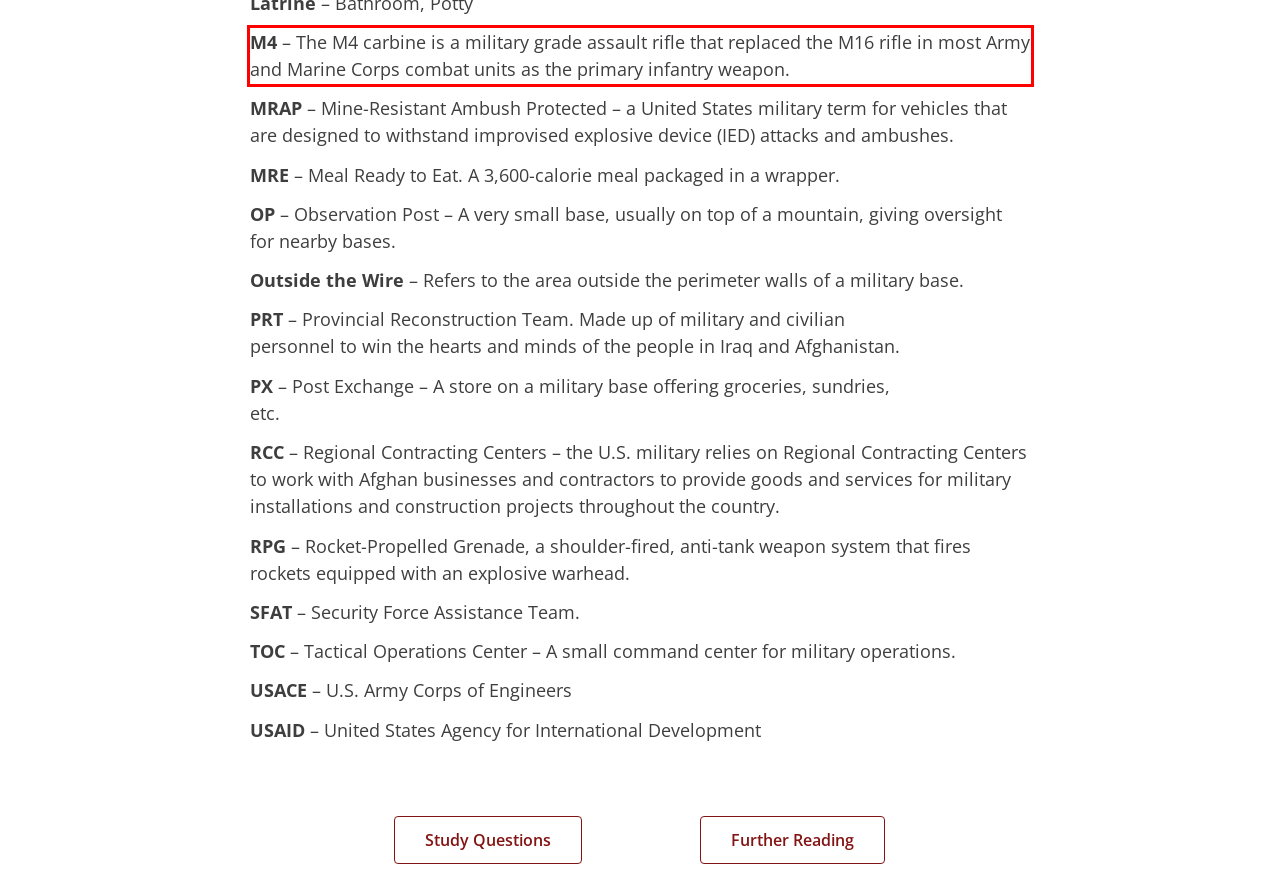Please identify the text within the red rectangular bounding box in the provided webpage screenshot.

M4 – The M4 carbine is a military grade assault rifle that replaced the M16 rifle in most Army and Marine Corps combat units as the primary infantry weapon.